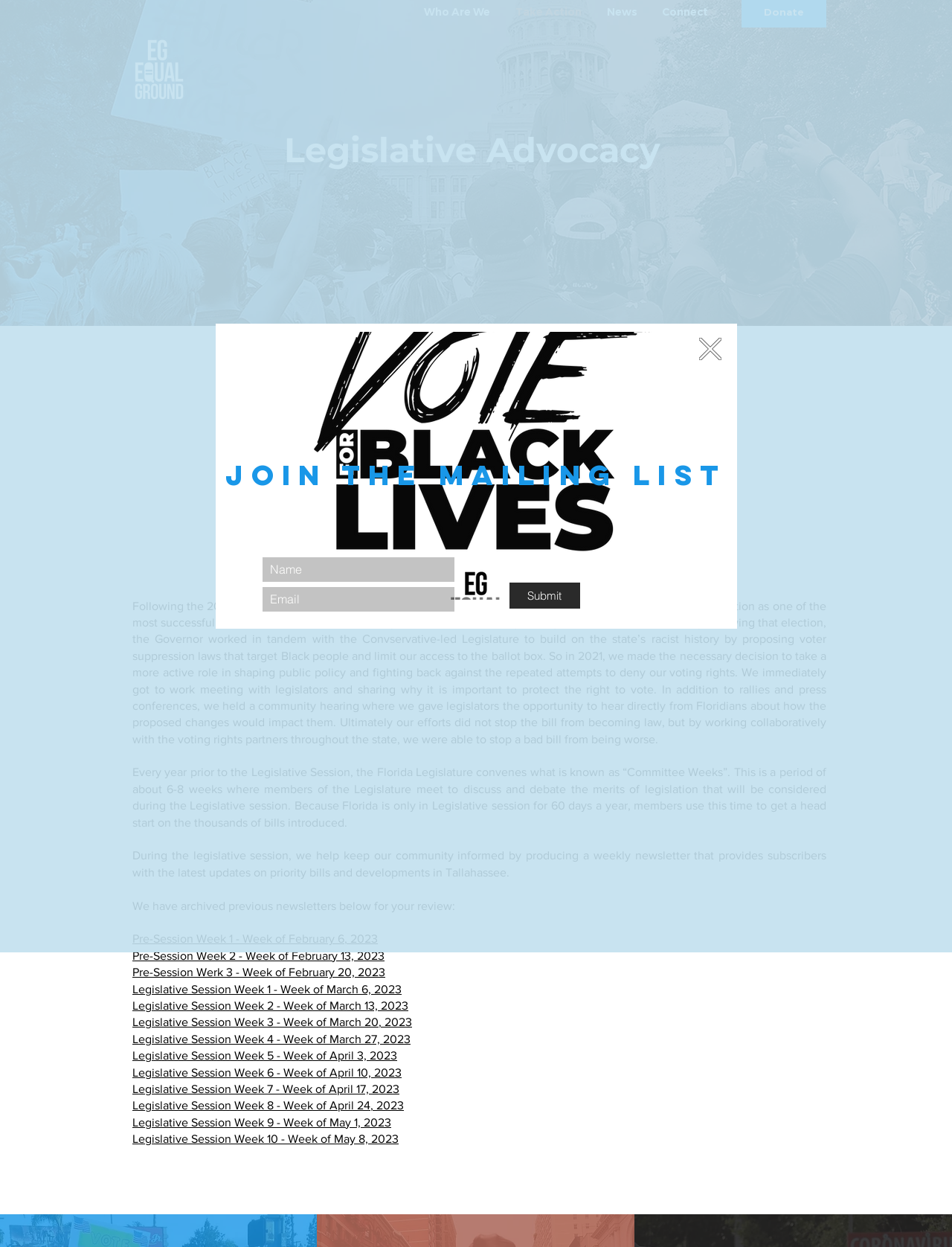Carefully examine the image and provide an in-depth answer to the question: What is the purpose of the 'Committee Weeks'?

According to the webpage, the 'Committee Weeks' is a period of about 6-8 weeks where members of the Legislature meet to discuss and debate the merits of legislation that will be considered during the Legislative session.